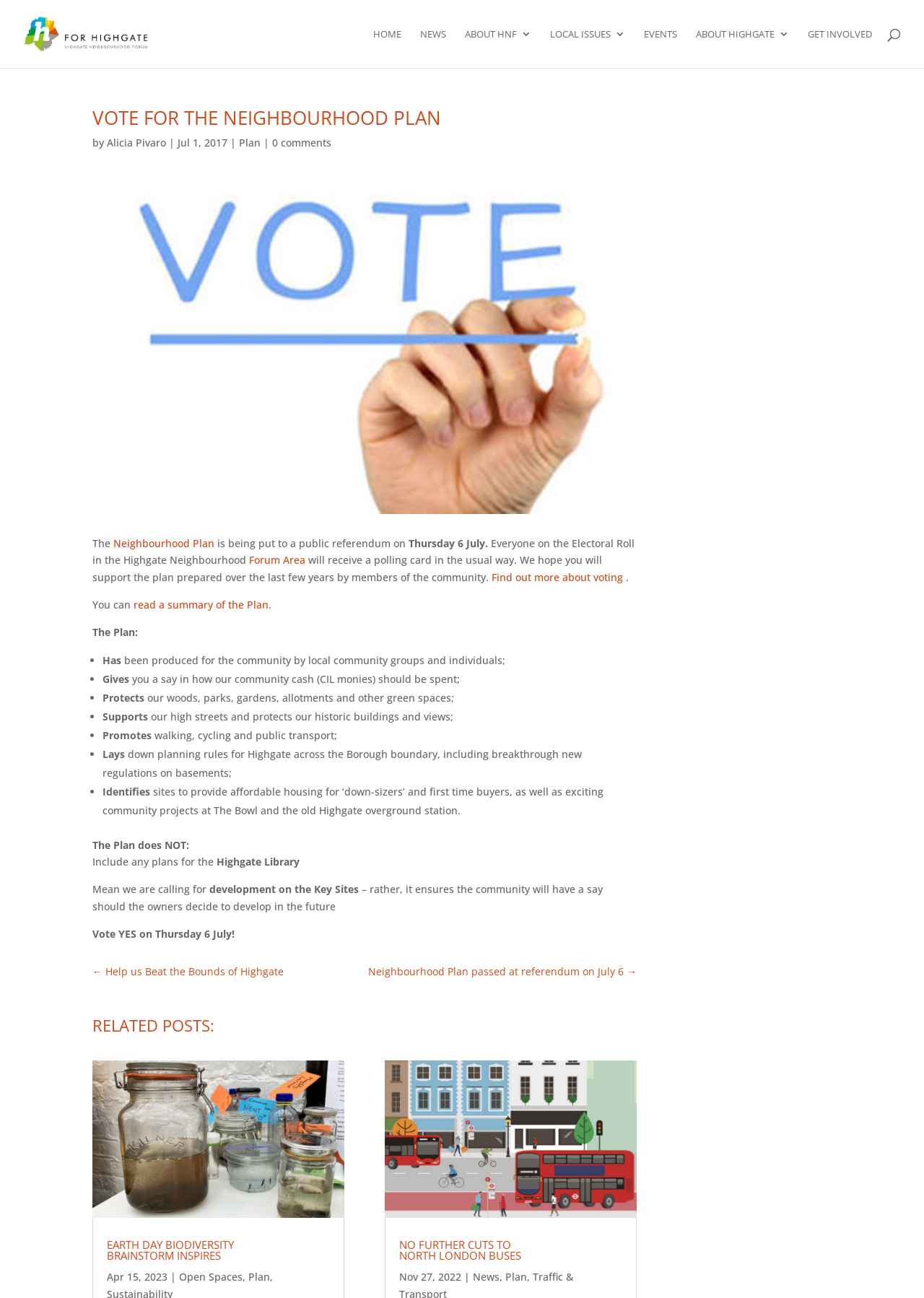Find the bounding box of the UI element described as: "Plan". The bounding box coordinates should be given as four float values between 0 and 1, i.e., [left, top, right, bottom].

[0.269, 0.978, 0.292, 0.989]